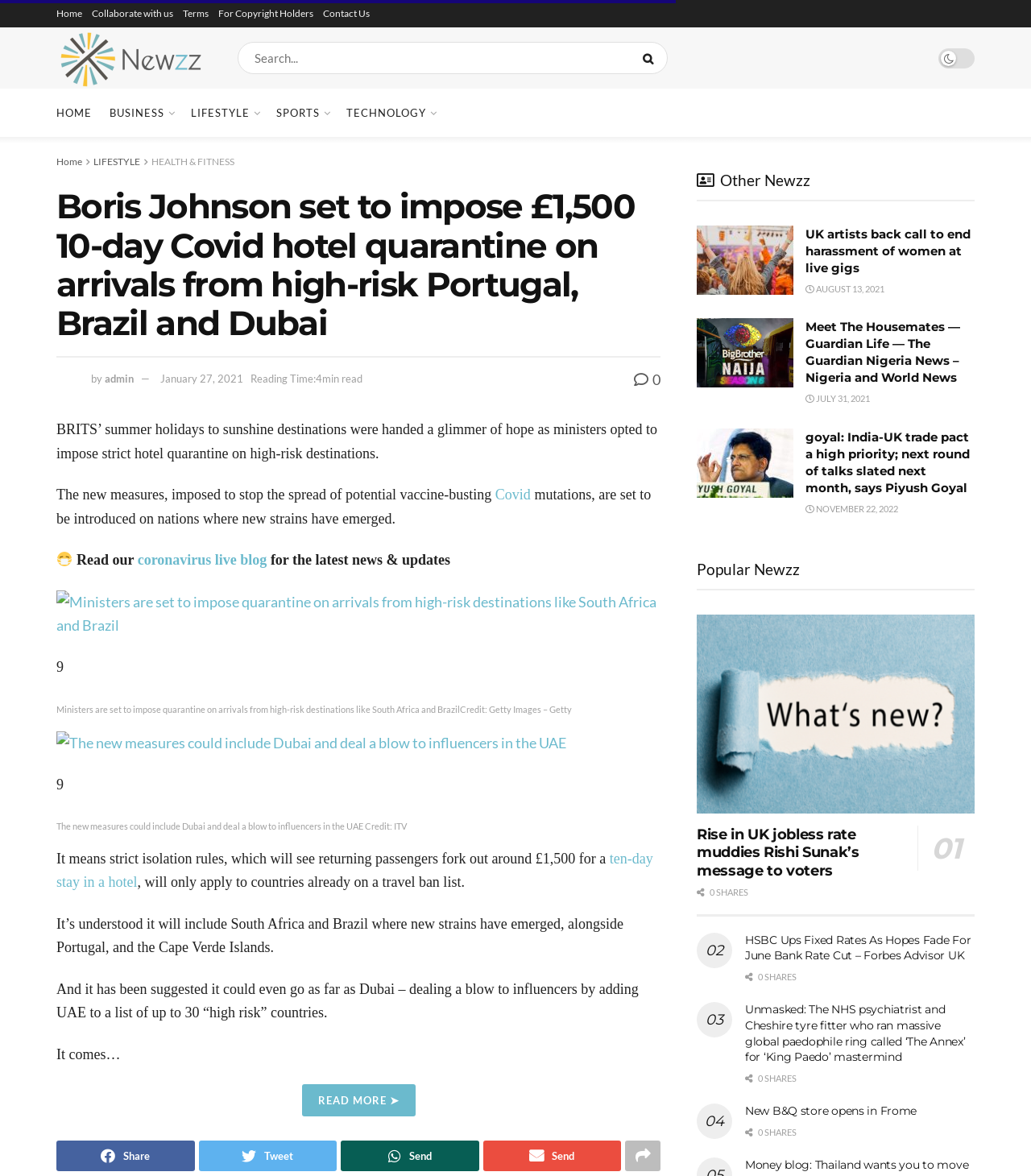Please provide a comprehensive response to the question below by analyzing the image: 
What is the occupation of the person mentioned in the article?

The article mentions that the new measures could include Dubai and deal a blow to influencers in the UAE, indicating that influencers are the occupation being referred to.